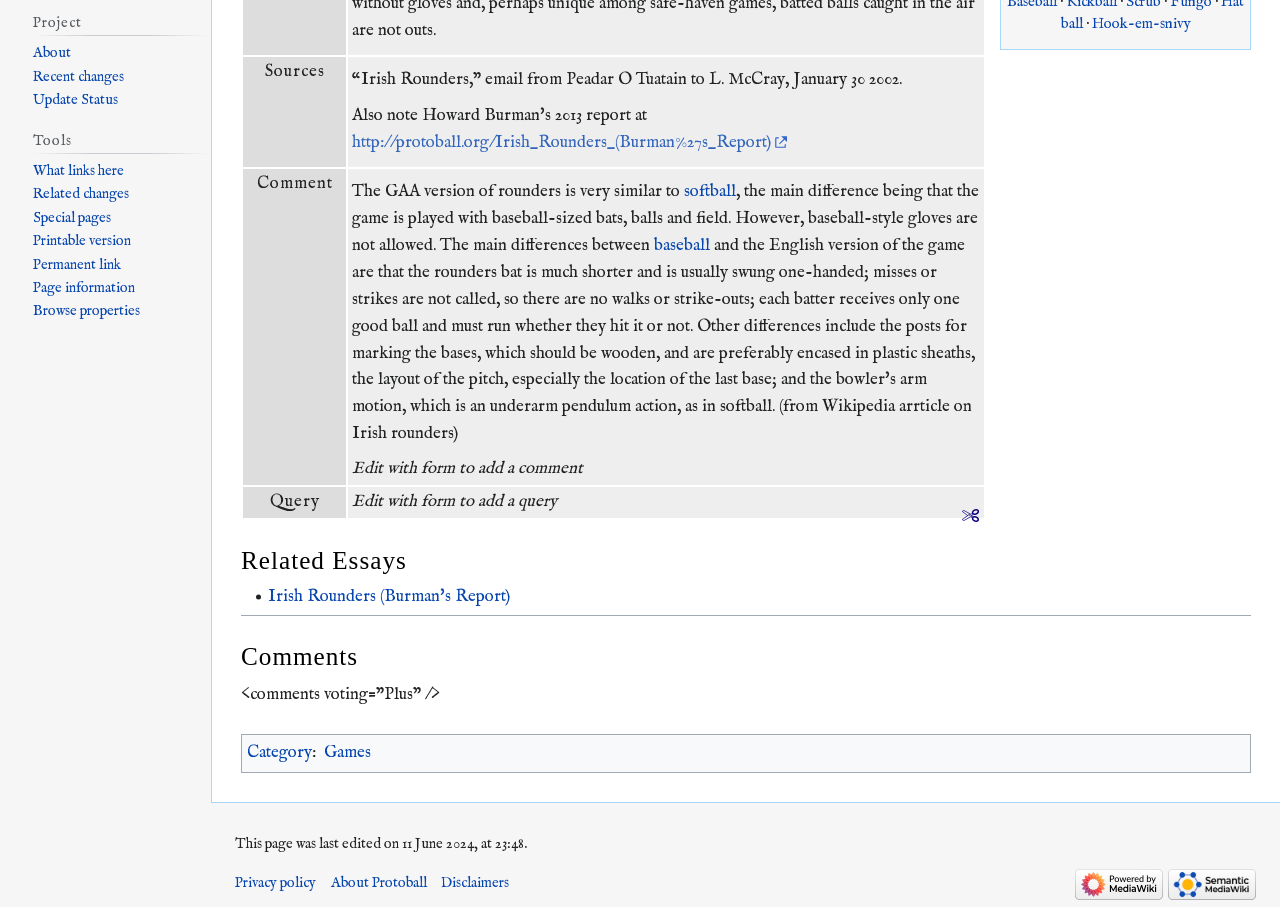Using the given description, provide the bounding box coordinates formatted as (top-left x, top-left y, bottom-right x, bottom-right y), with all values being floating point numbers between 0 and 1. Description: alt="Powered by Semantic MediaWiki"

[0.909, 0.964, 0.981, 0.984]